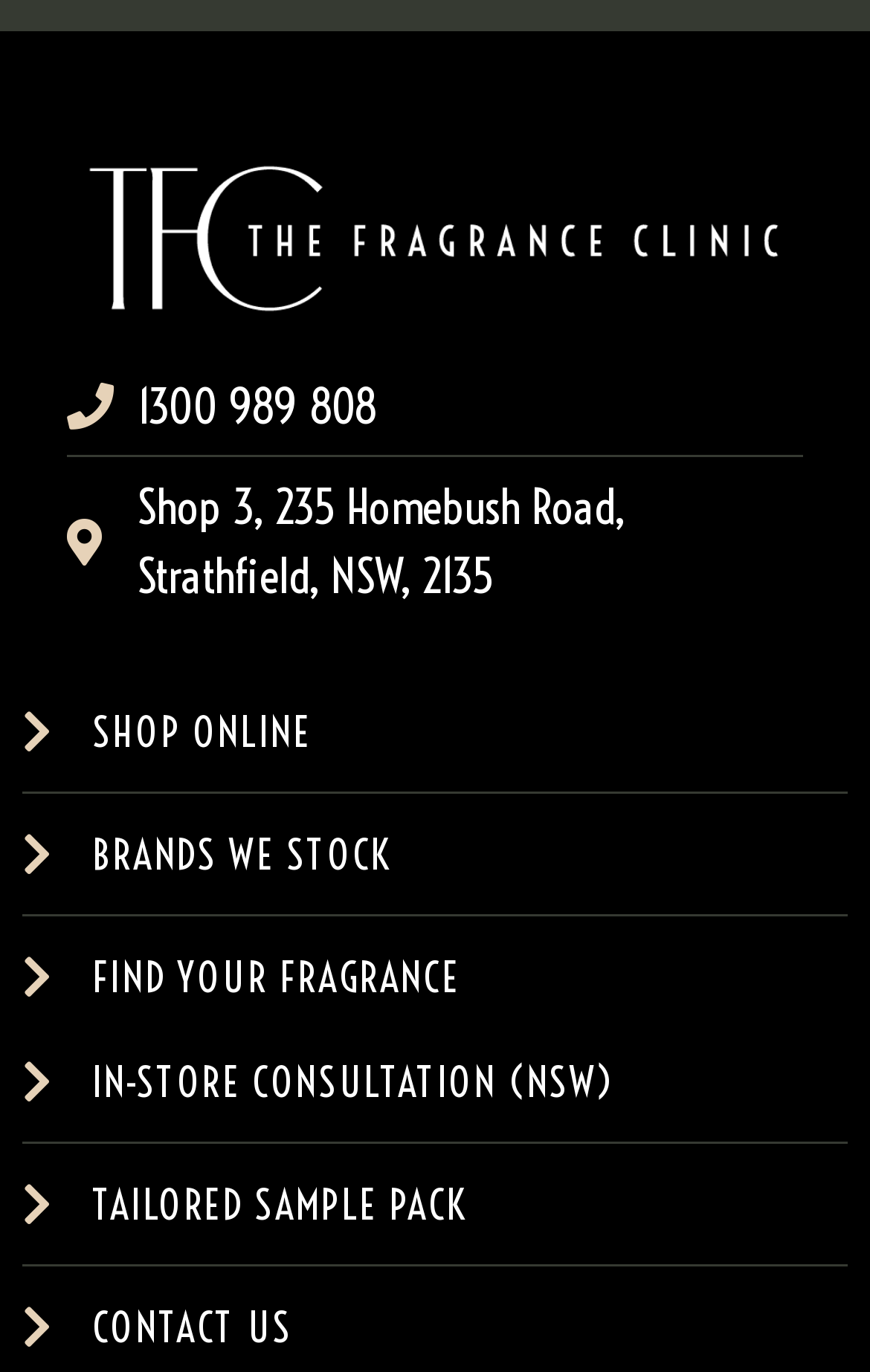Refer to the image and answer the question with as much detail as possible: How many navigation links are there?

I counted the number of link elements with text starting from 'SHOP ONLINE' to 'CONTACT US' and found that there are 6 navigation links.